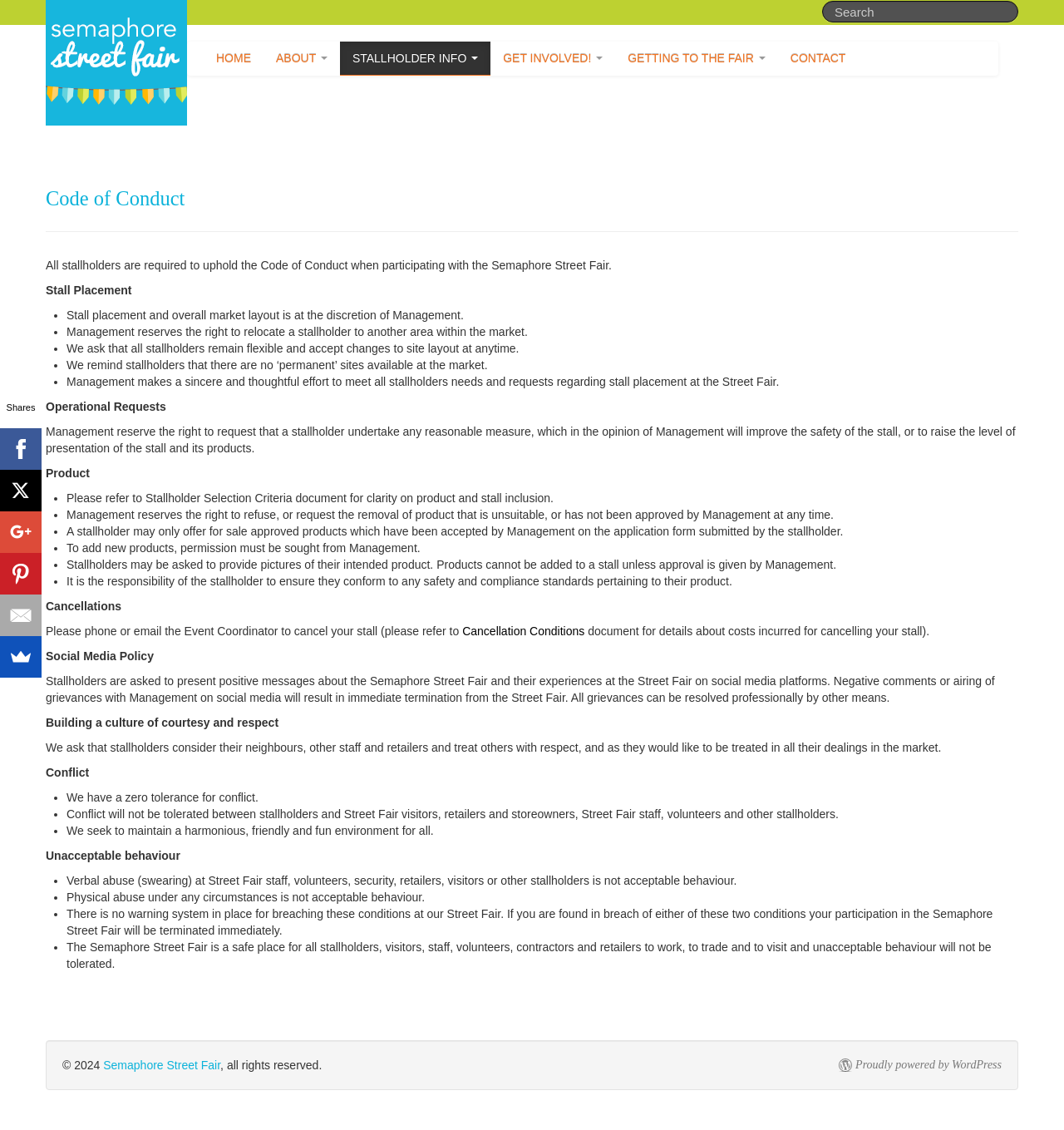Locate the bounding box coordinates of the region to be clicked to comply with the following instruction: "Click on Cancellation Conditions". The coordinates must be four float numbers between 0 and 1, in the form [left, top, right, bottom].

[0.435, 0.553, 0.552, 0.564]